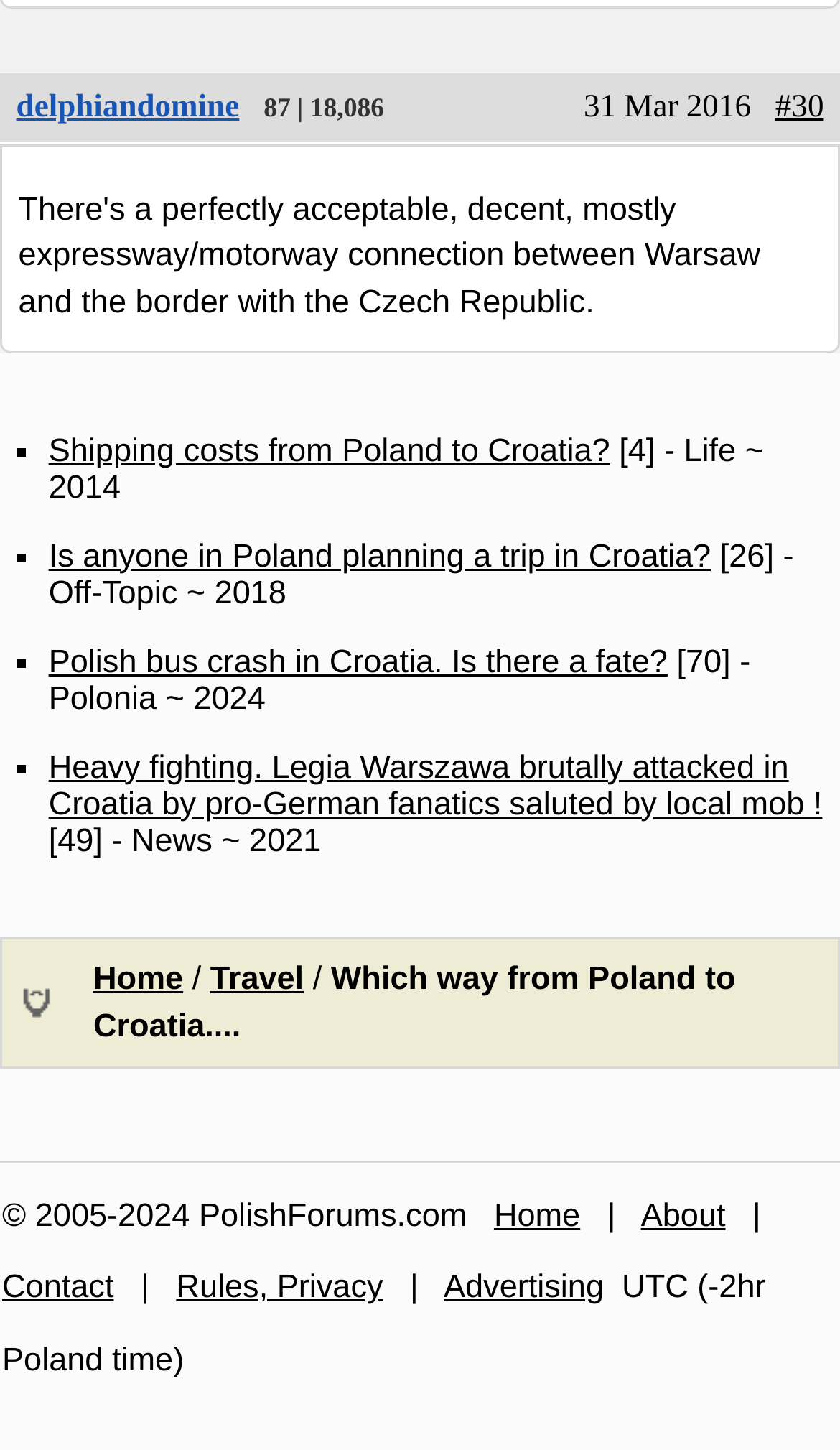What is the time zone indicated at the bottom of the page?
Look at the image and answer the question with a single word or phrase.

UTC (-2hr Poland time)